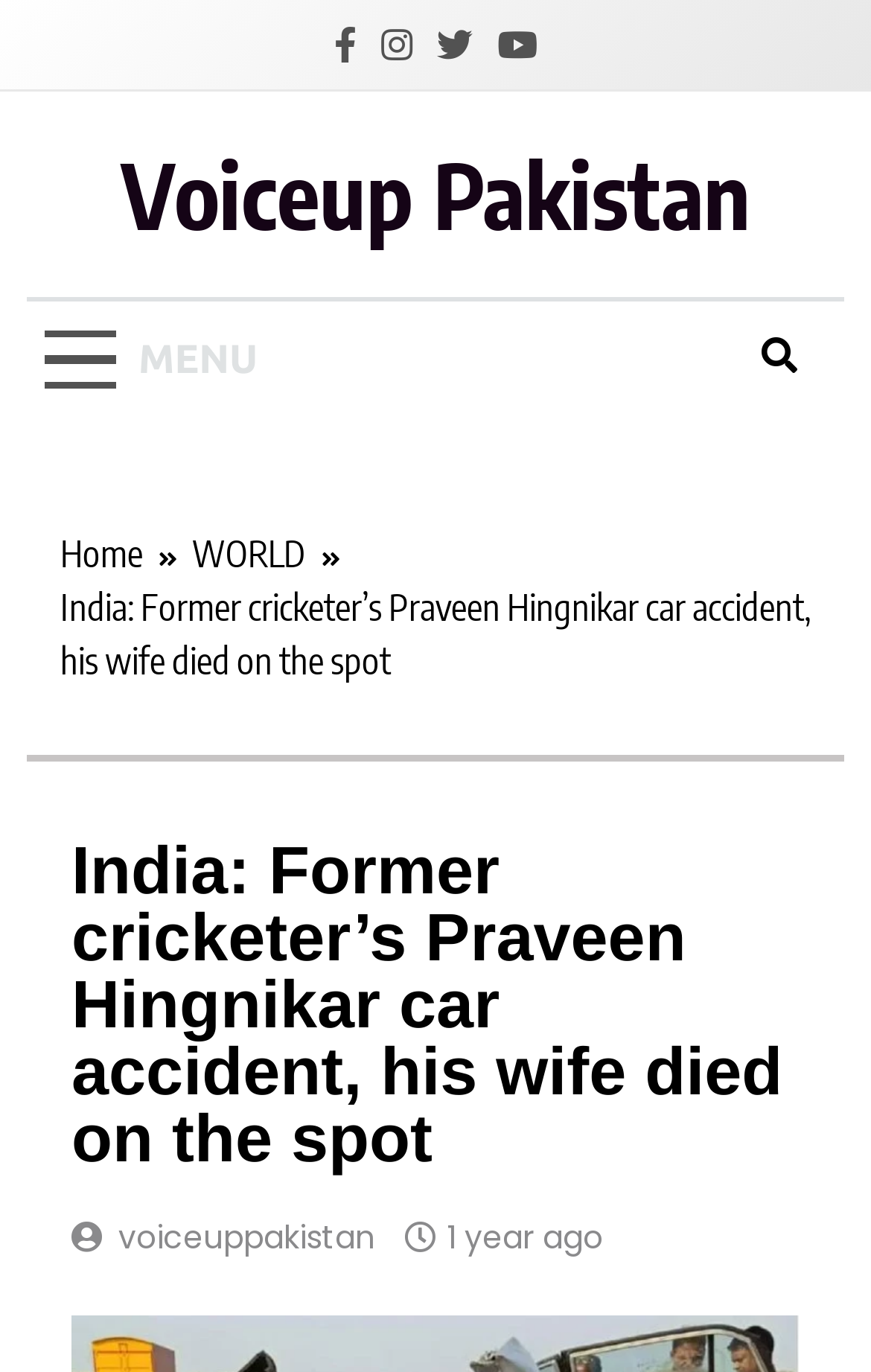Provide a one-word or one-phrase answer to the question:
How many social media links are present at the top-right corner?

4